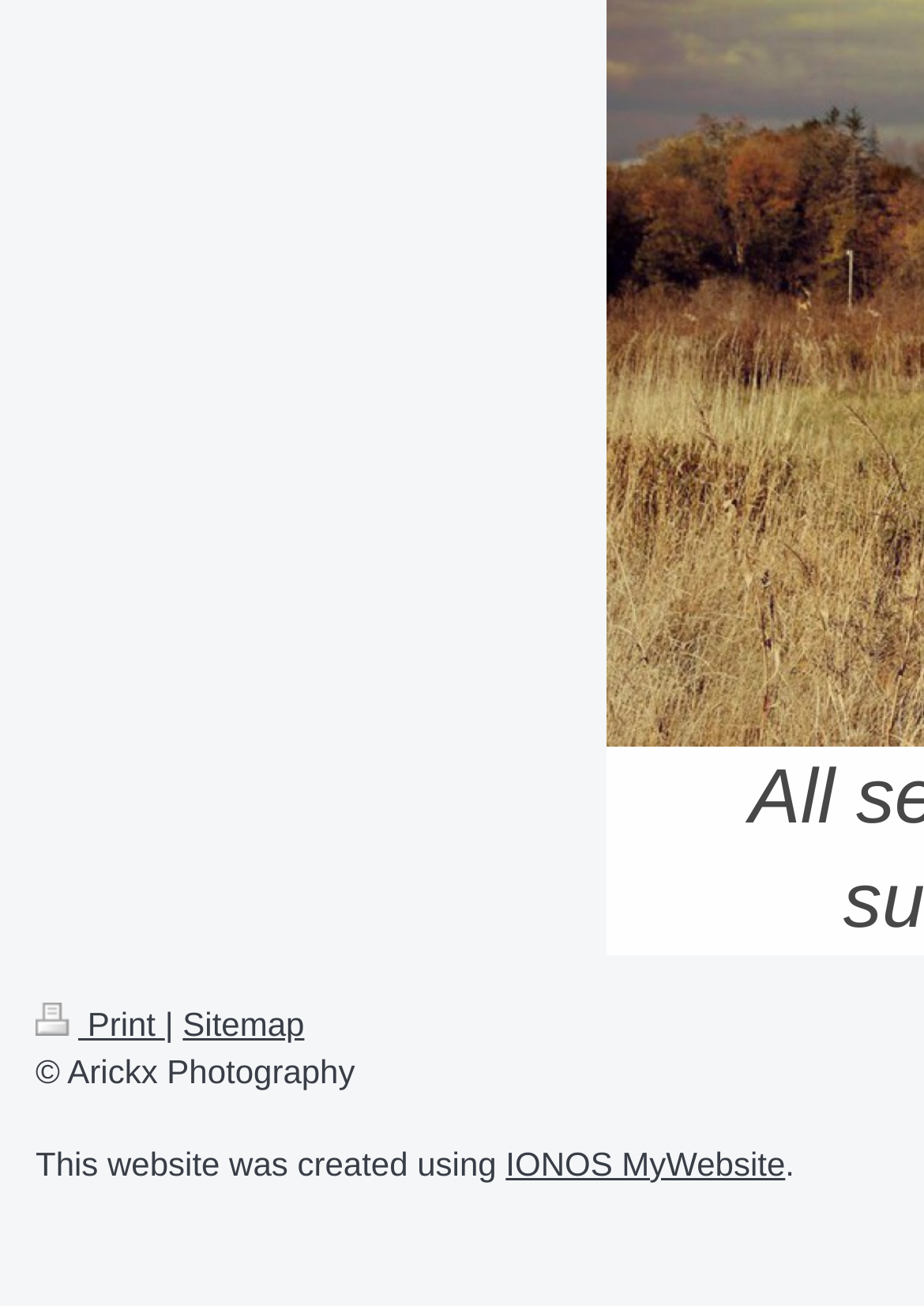What is the website builder used for this website?
Based on the image, give a concise answer in the form of a single word or short phrase.

IONOS MyWebsite